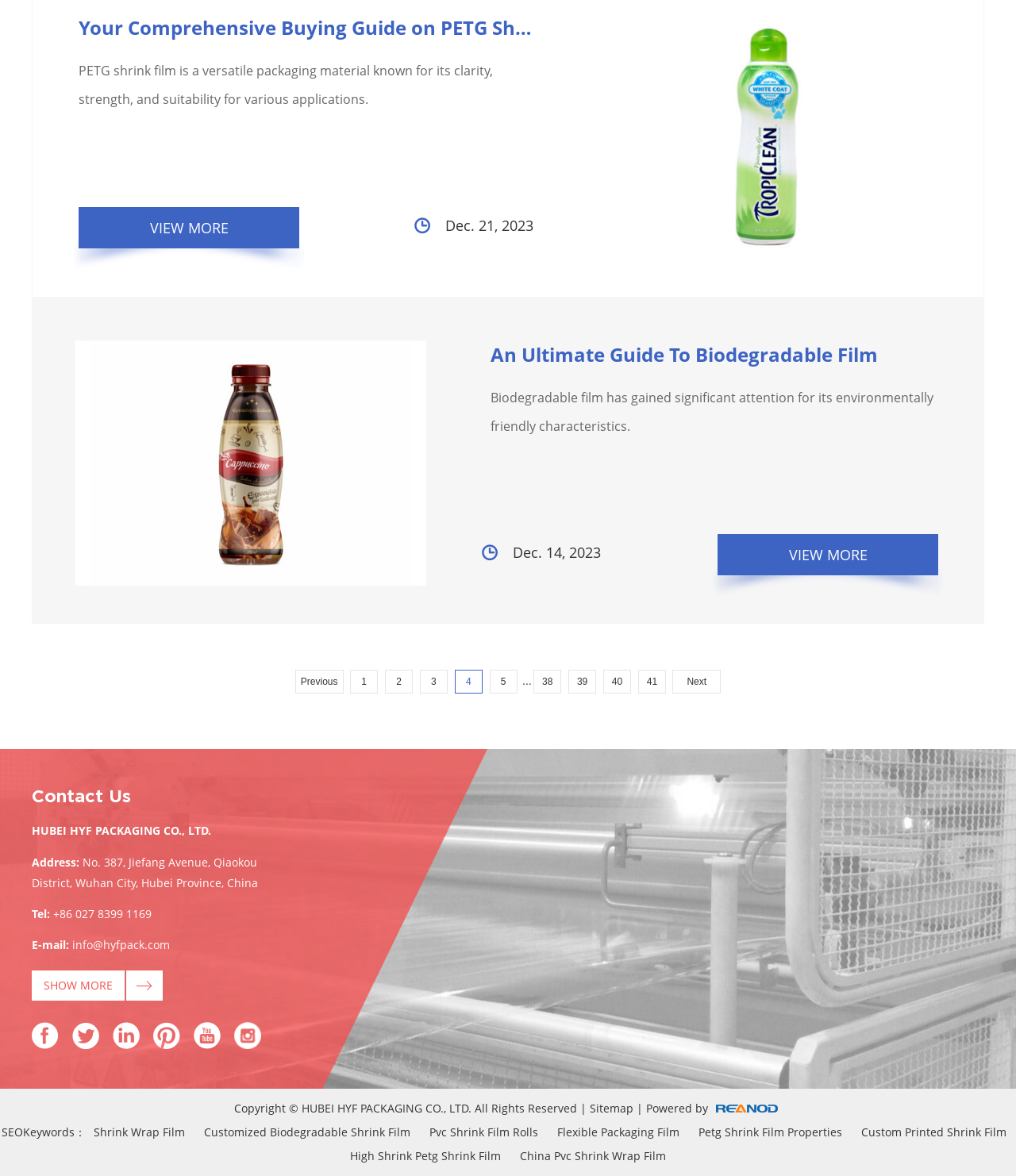What is the date of the first article?
Examine the screenshot and reply with a single word or phrase.

Dec. 21, 2023